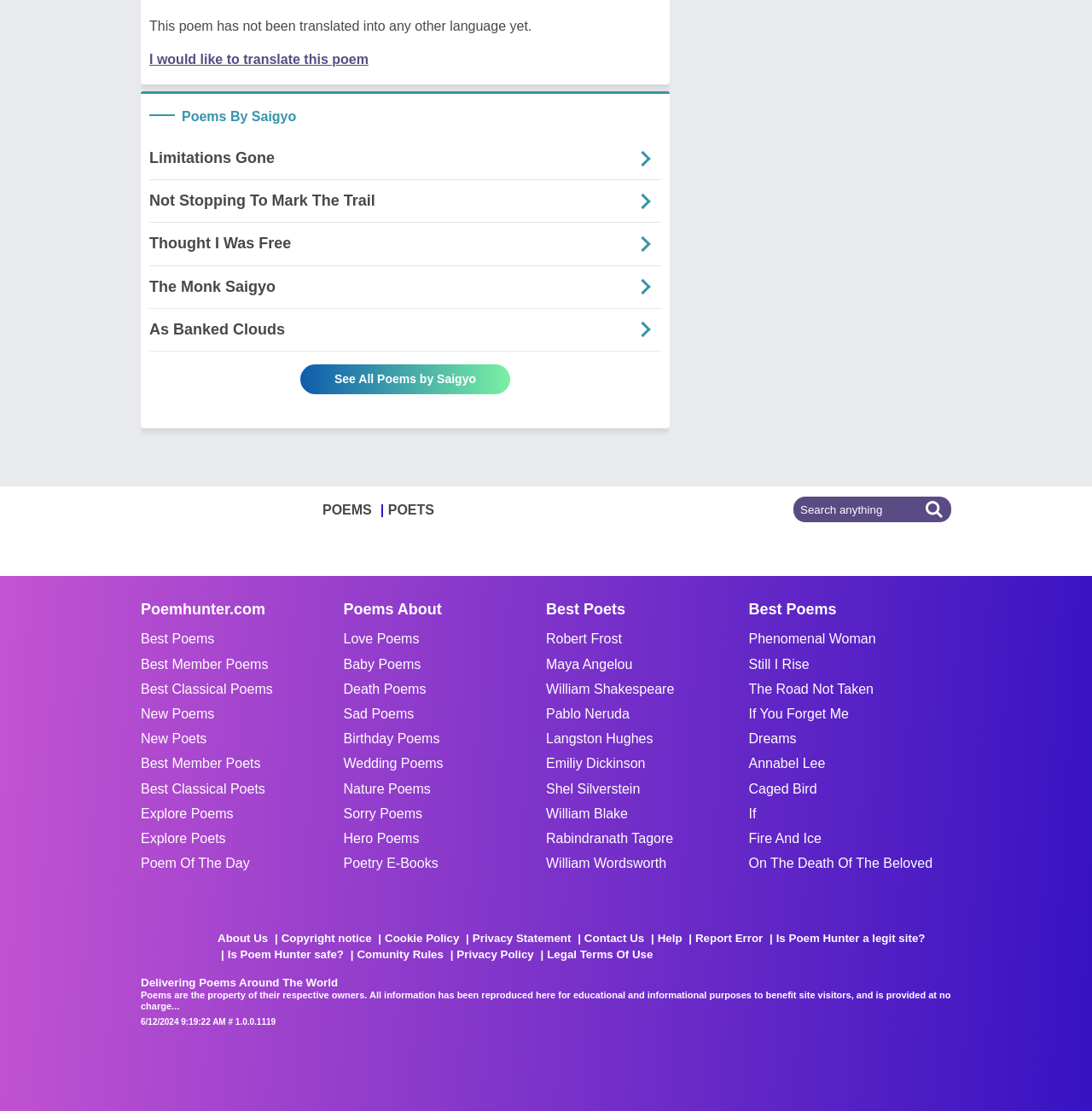Respond to the question below with a single word or phrase:
What is the name of the website?

PoemHunter.com